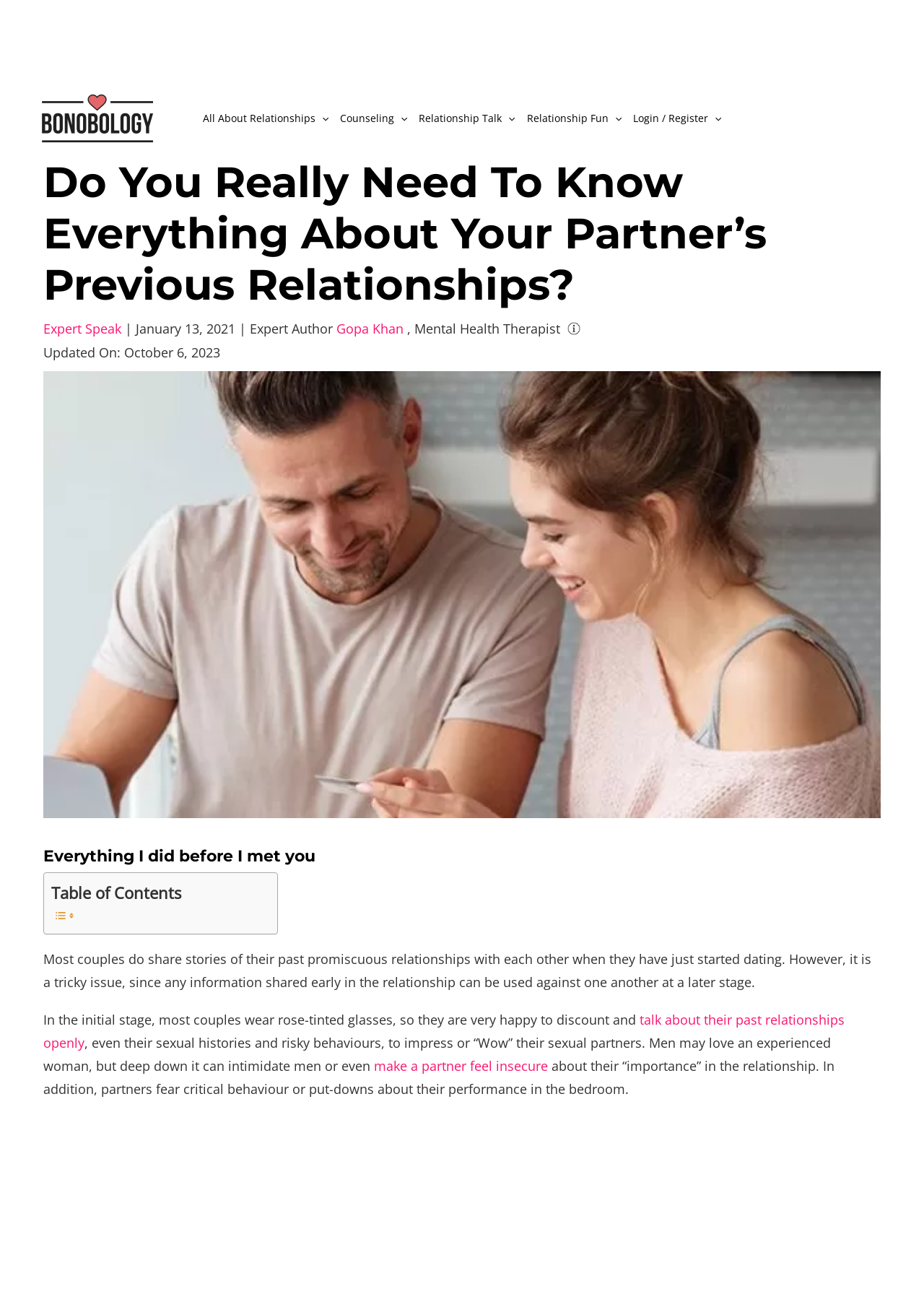Using the element description: "Expert Speak", determine the bounding box coordinates for the specified UI element. The coordinates should be four float numbers between 0 and 1, [left, top, right, bottom].

[0.047, 0.245, 0.131, 0.258]